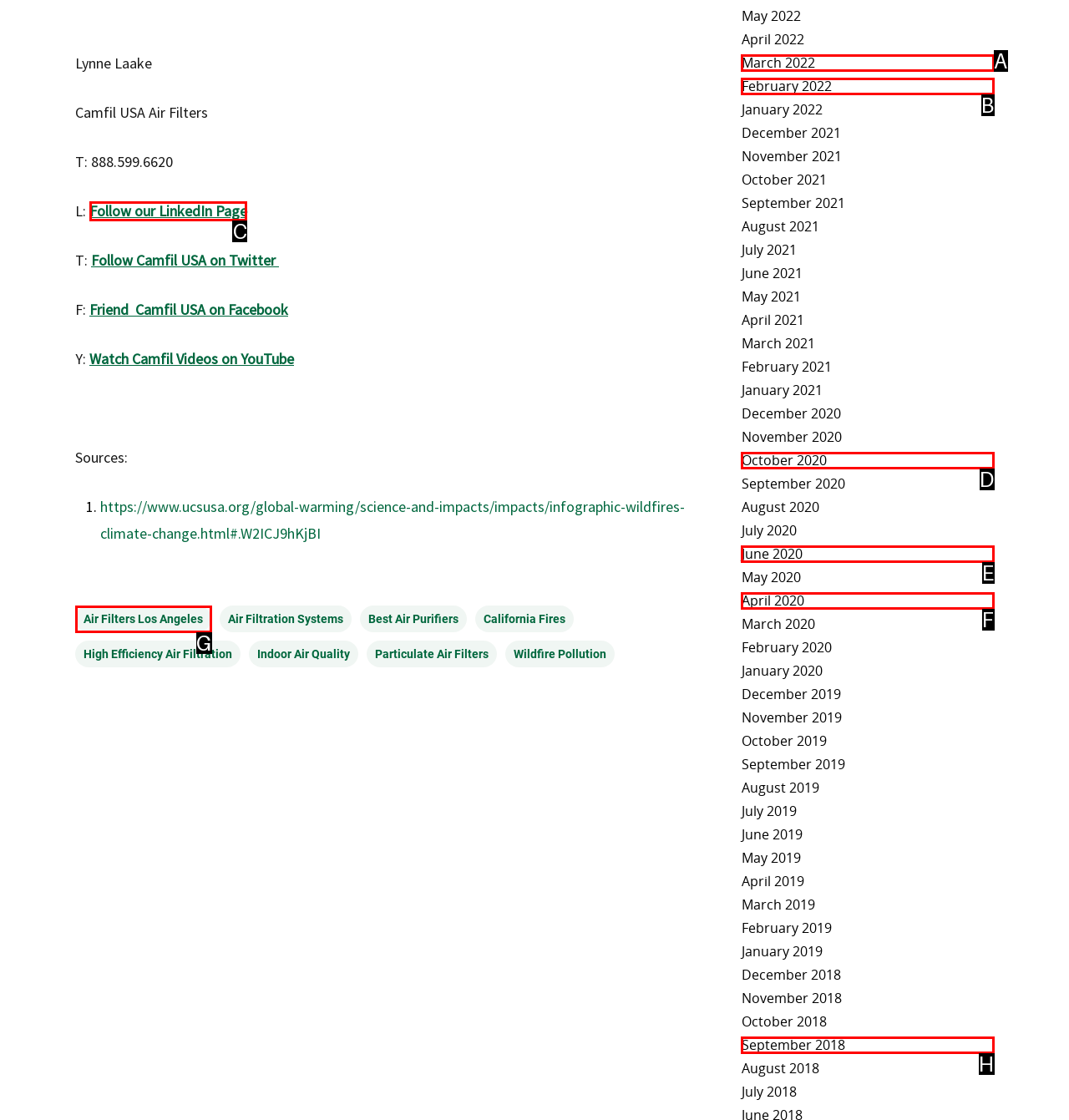For the instruction: Visit the LinkedIn page, which HTML element should be clicked?
Respond with the letter of the appropriate option from the choices given.

C